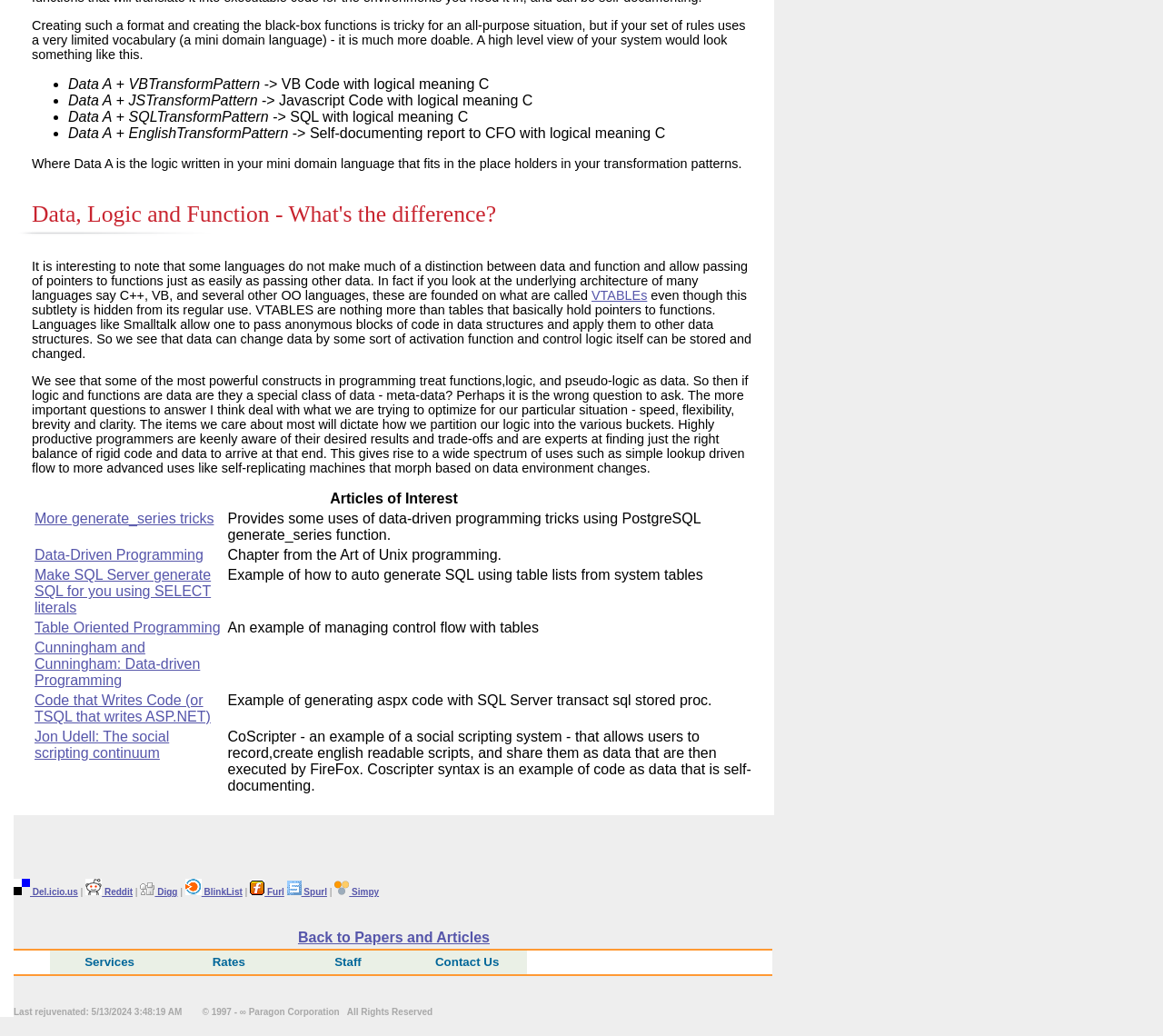Please locate the bounding box coordinates of the element's region that needs to be clicked to follow the instruction: "Click the Home link". The bounding box coordinates should be provided as four float numbers between 0 and 1, i.e., [left, top, right, bottom].

None